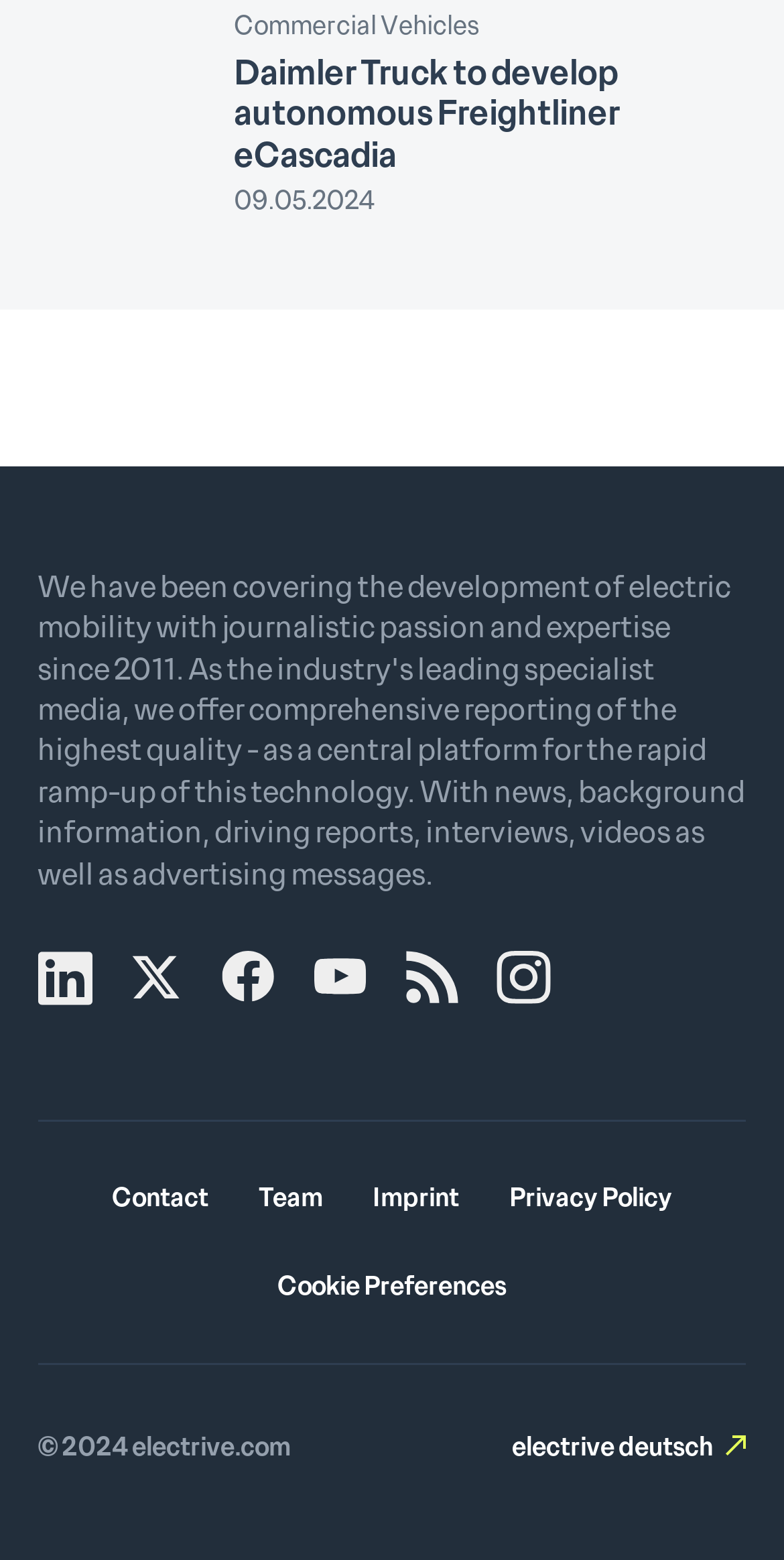Find the bounding box coordinates for the area that must be clicked to perform this action: "Read about Privacy Policy".

None